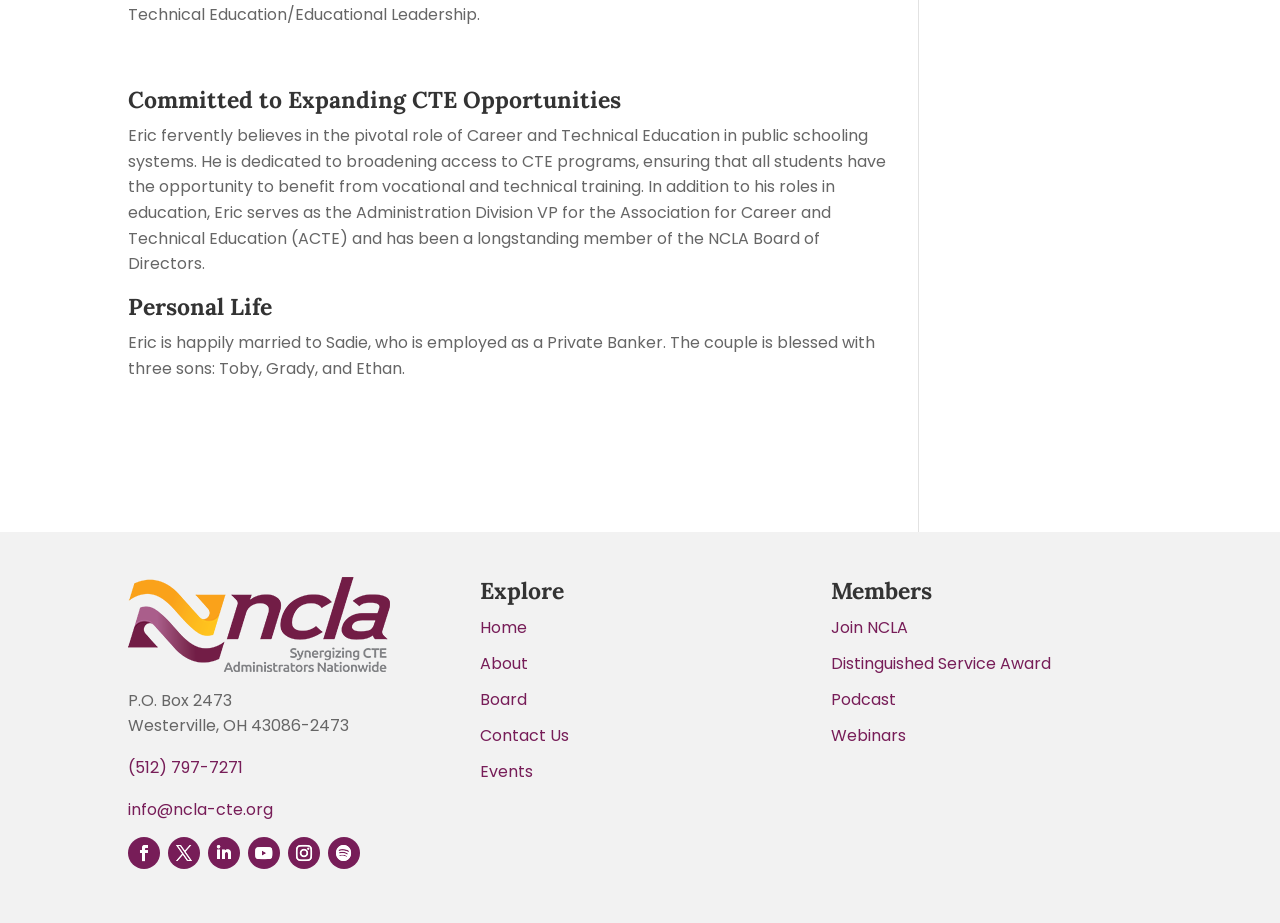Locate the bounding box of the UI element with the following description: "Contact Us".

[0.375, 0.784, 0.444, 0.809]